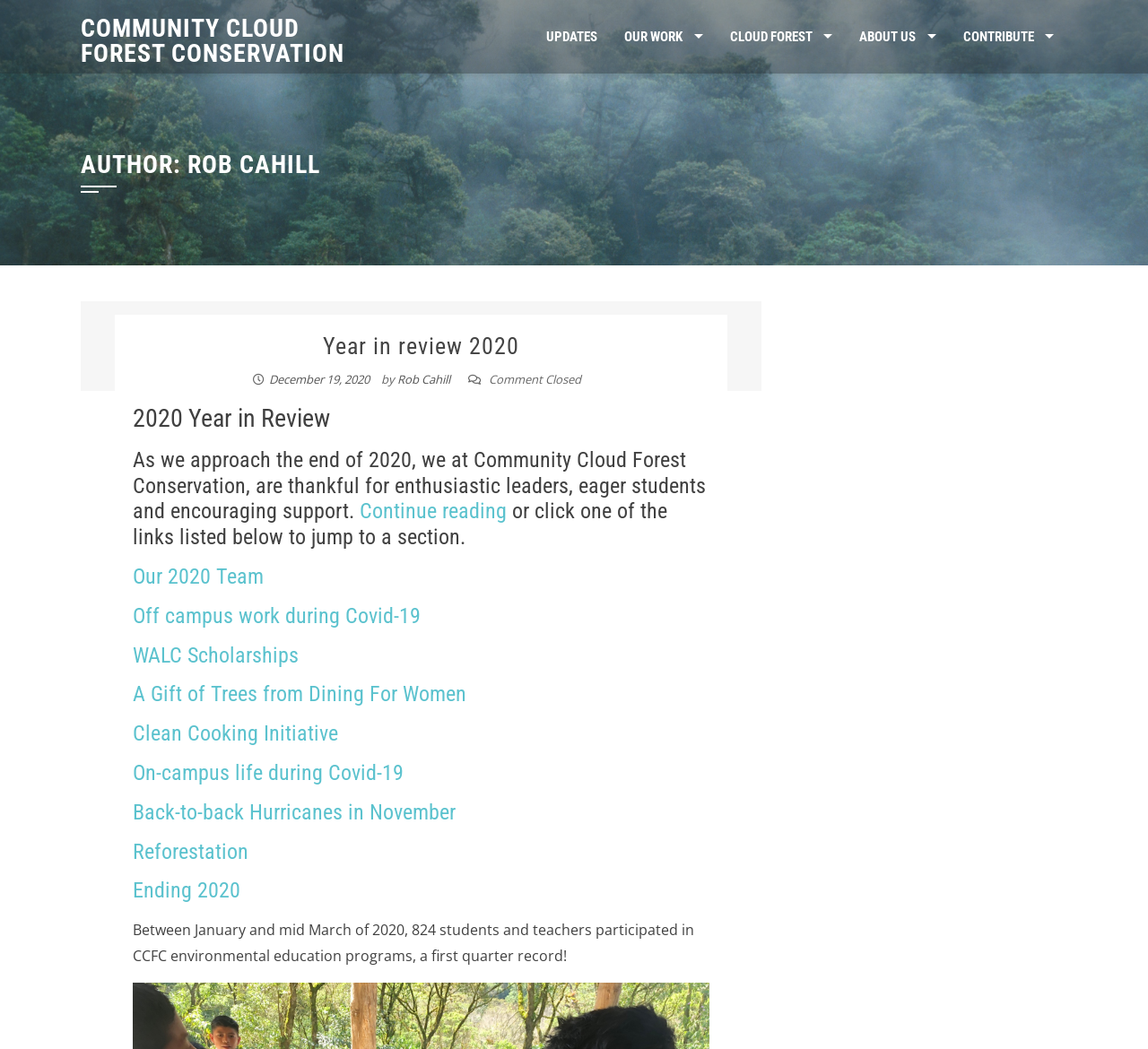Provide the bounding box coordinates of the UI element that matches the description: "Community Cloud Forest Conservation".

[0.07, 0.013, 0.3, 0.065]